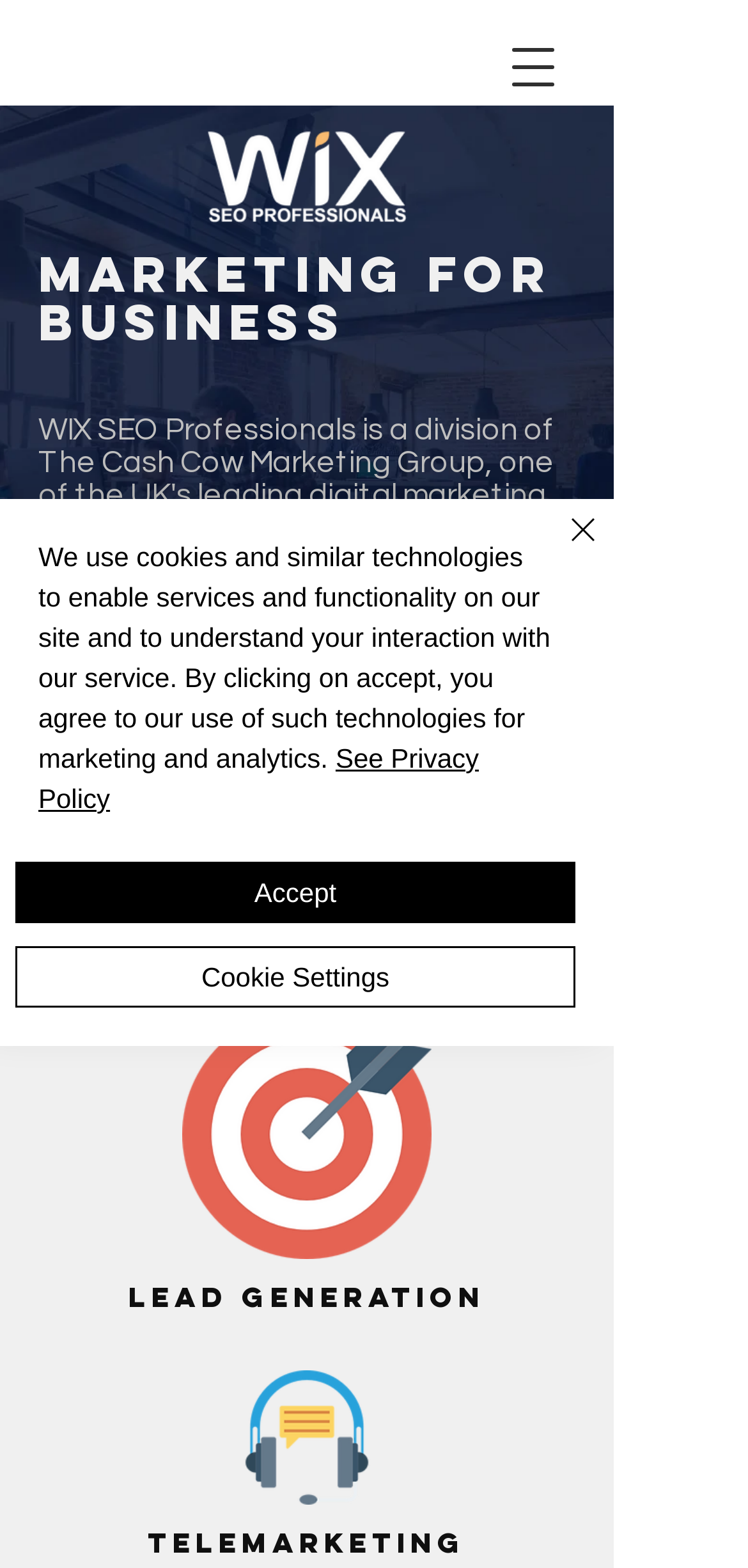Write a detailed summary of the webpage.

The webpage is about B2B and B2C marketing services for businesses, with a focus on agile marketing and lead generation. 

At the top left of the page, there is a button to open the navigation menu. Below it, there is a heading "MARKETING FOR BUSINESS" followed by a paragraph of text describing the services offered by Cash Cow Marketing. 

To the right of the text, there is an image of "WIX UK SEO PROFESSIONALS". Below the image, there is a link to "LEARN MORE ABOUT OUR MARKETING SERVICES". 

Further down the page, there is an image of "014-target-1.png". Below it, there are three headings: "LEAD GENERATION", "TELEMARKETING", and "WHAT WE DO". 

On the right side of the page, there is a button to initiate a chat. Above the chat button, there is an image. 

At the bottom of the page, there is an alert message about the use of cookies and similar technologies on the site. The alert message includes a link to "See Privacy Policy" and three buttons: "Accept", "Cookie Settings", and "Close". The "Close" button has an image of a close icon.